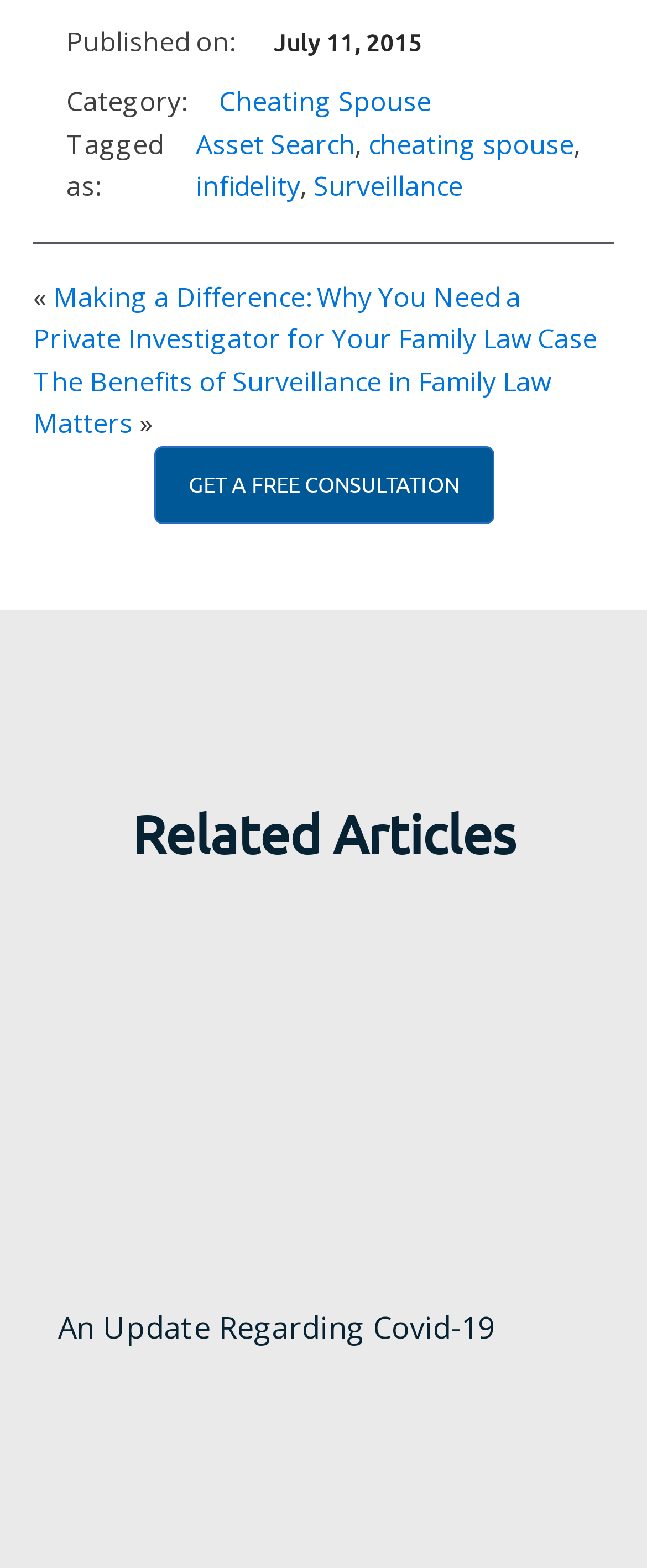Provide the bounding box coordinates of the UI element that matches the description: "Cheating Spouse".

[0.338, 0.053, 0.667, 0.076]